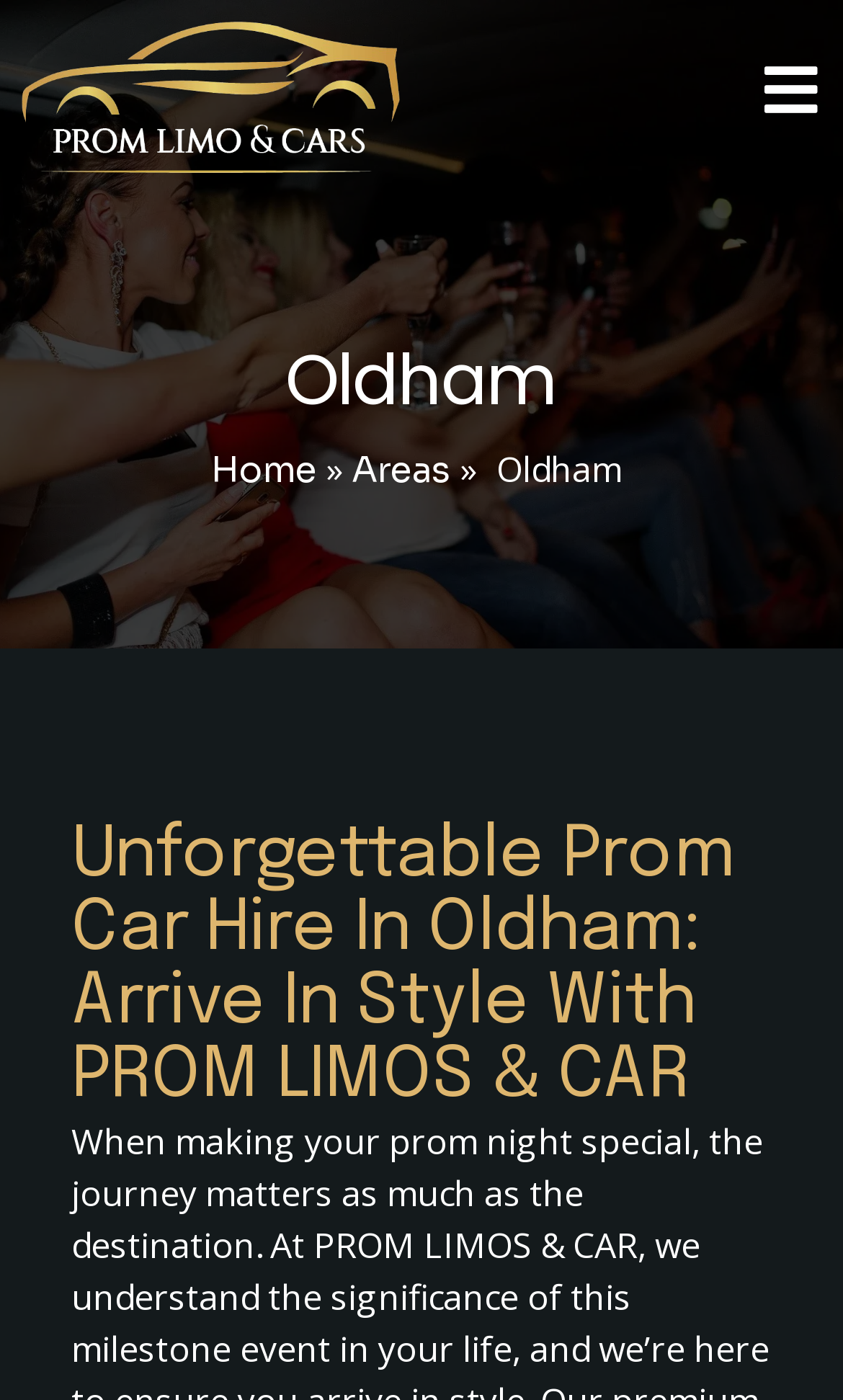What is the name of the location?
Using the visual information, respond with a single word or phrase.

Oldham